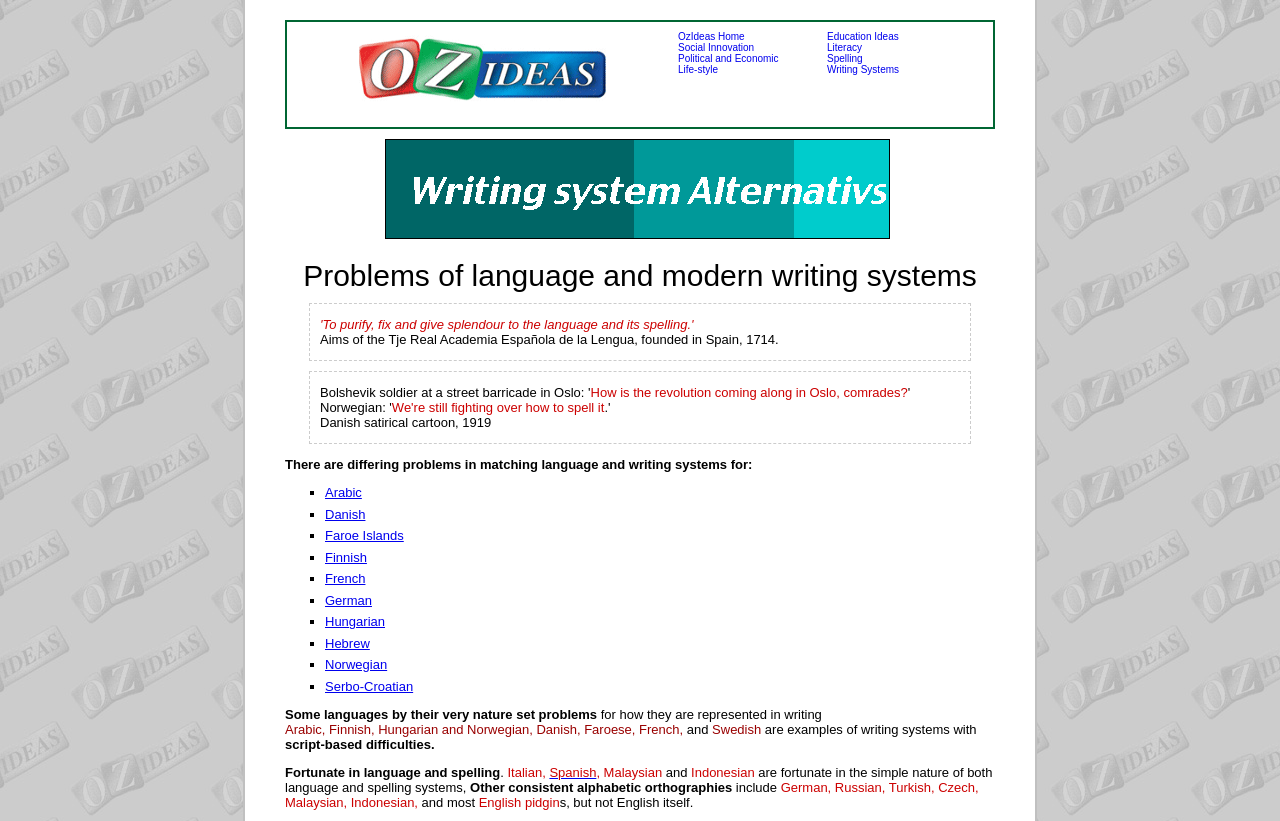Provide the bounding box coordinates for the UI element that is described by this text: "French". The coordinates should be in the form of four float numbers between 0 and 1: [left, top, right, bottom].

[0.254, 0.695, 0.286, 0.714]